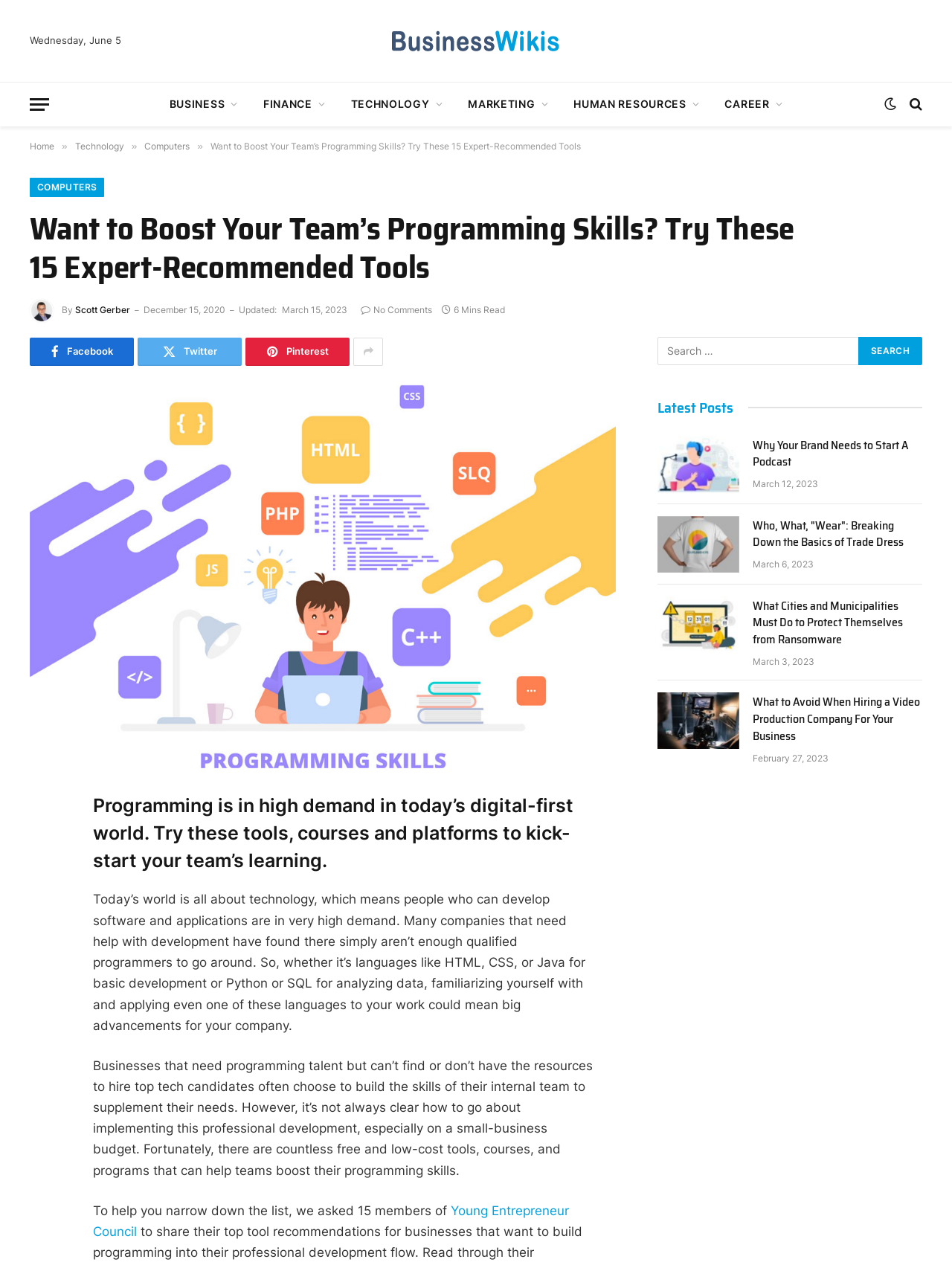Could you highlight the region that needs to be clicked to execute the instruction: "Read the latest post 'Why Your Brand Needs to Start A Podcast'"?

[0.691, 0.344, 0.969, 0.389]